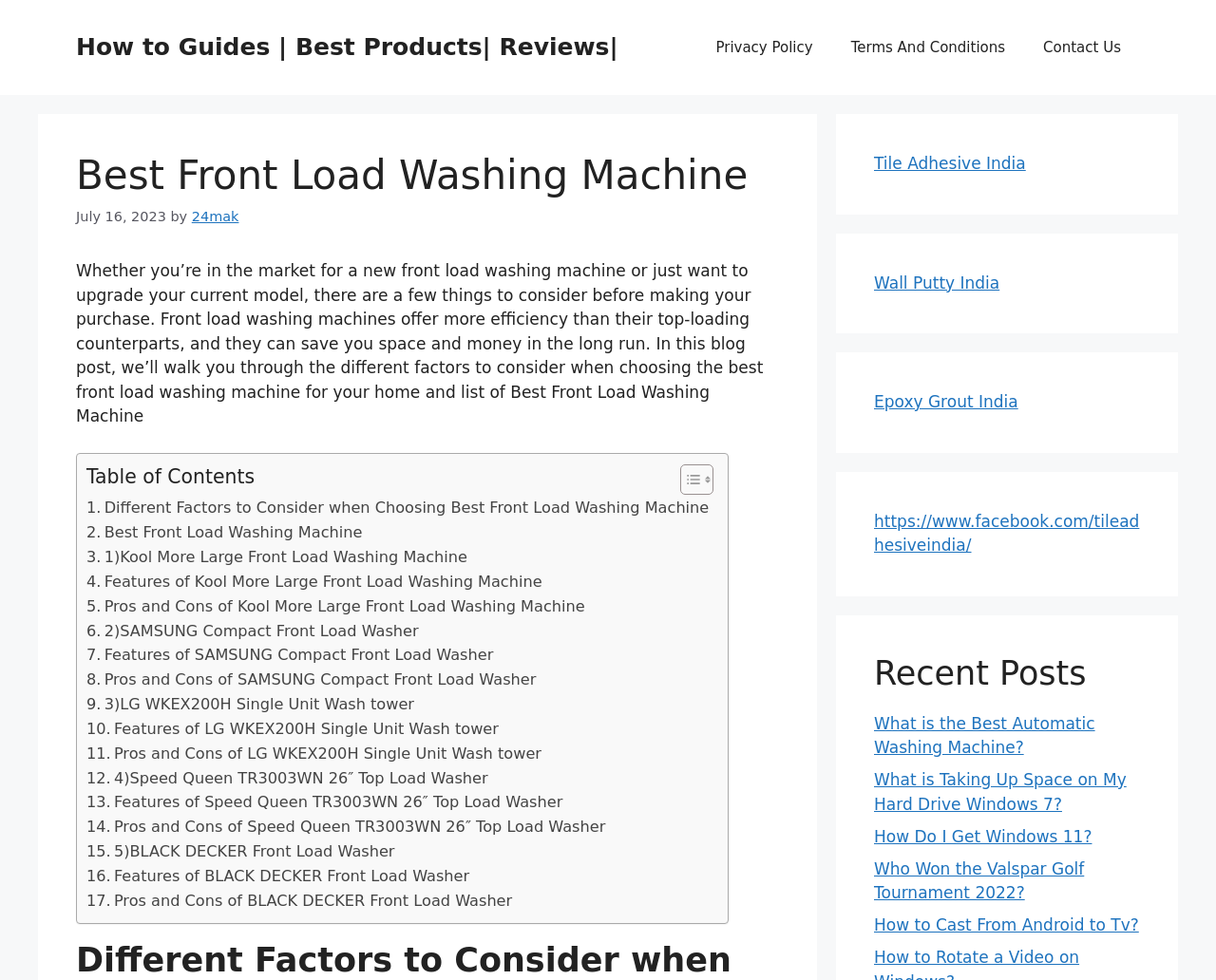Who is the author of this article?
Based on the content of the image, thoroughly explain and answer the question.

The article is written by 24mak, as indicated by the link '24mak' in the header section of the webpage.